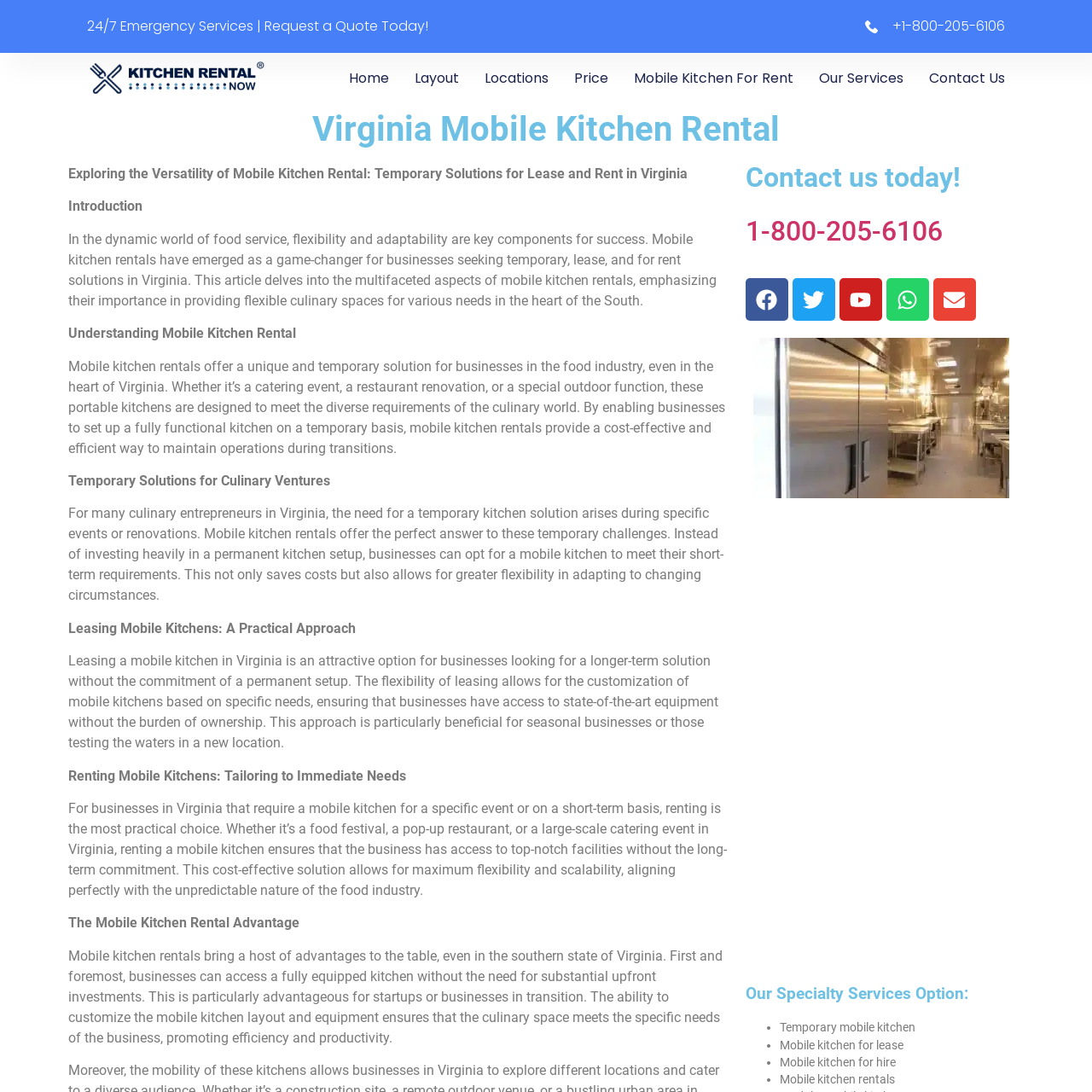Observe the image enclosed by the red rectangle, Where are mobile kitchen rentals particularly valuable?
 Give a single word or phrase as your answer.

Virginia